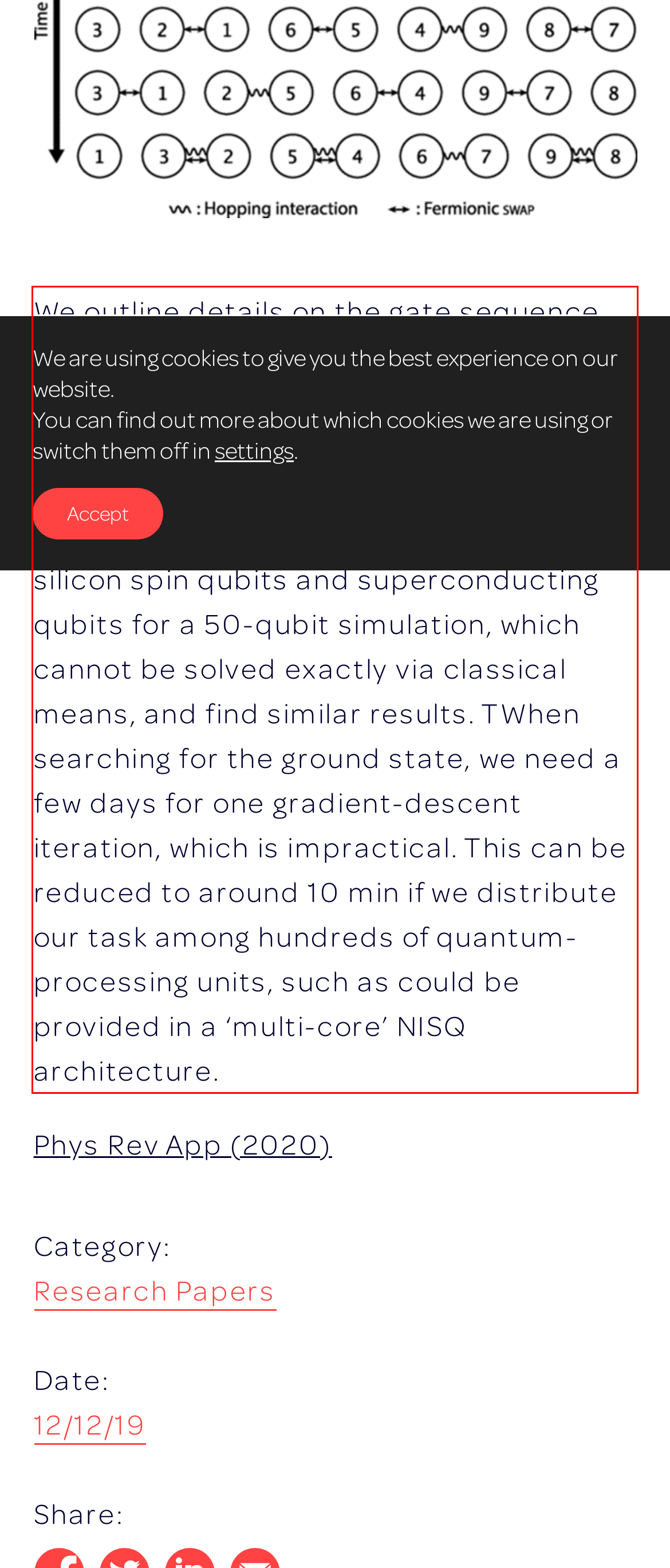Within the provided webpage screenshot, find the red rectangle bounding box and perform OCR to obtain the text content.

We outline details on the gate sequence, measurement scheme, and relevant error-mitigation techniques implement a Hubbard model variational quantum eigensolver on a NISQ platform. We perform resource estimation for both silicon spin qubits and superconducting qubits for a 50-qubit simulation, which cannot be solved exactly via classical means, and find similar results. TWhen searching for the ground state, we need a few days for one gradient-descent iteration, which is impractical. This can be reduced to around 10 min if we distribute our task among hundreds of quantum-processing units, such as could be provided in a ‘multi-core’ NISQ architecture.